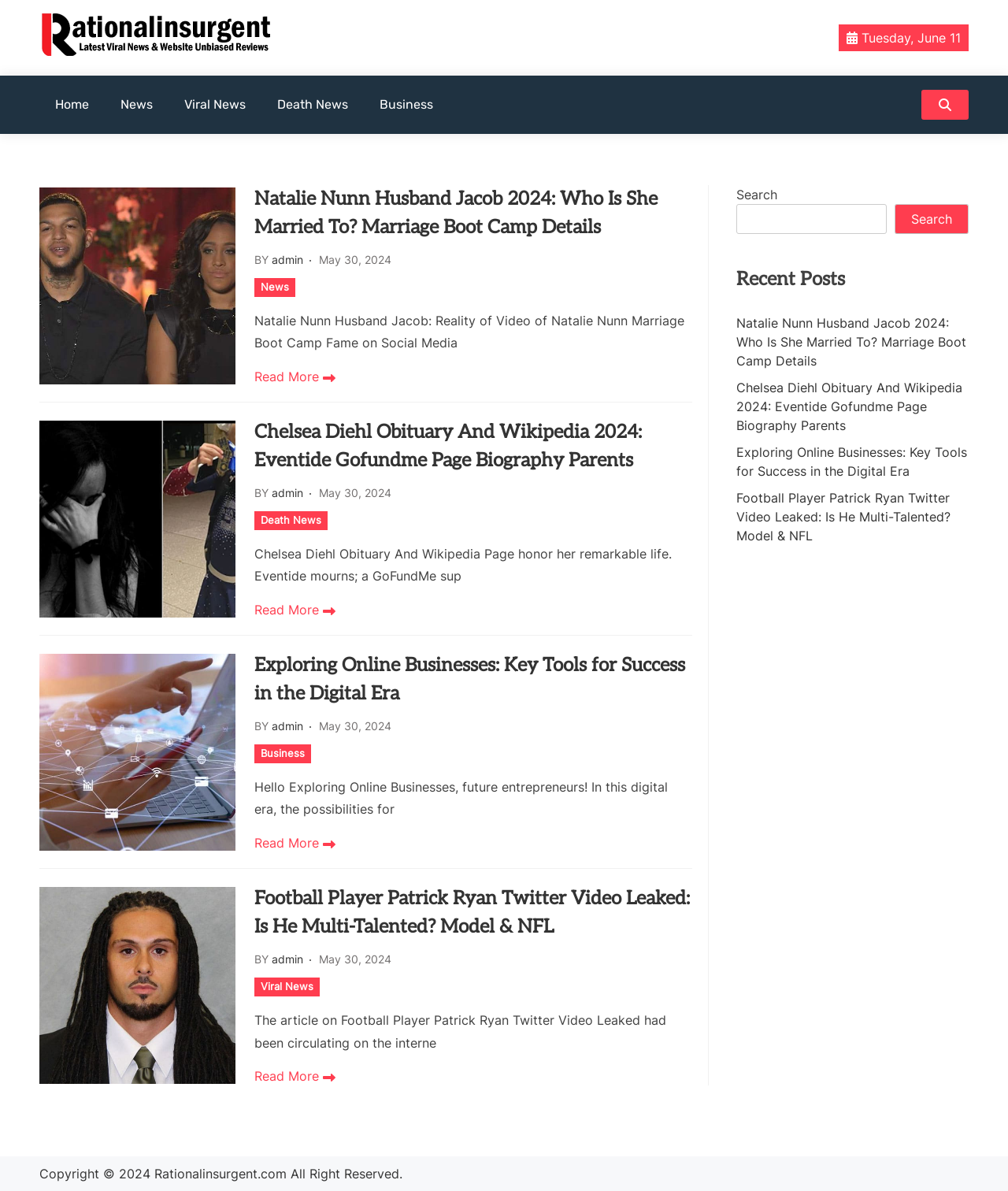What is the category of the article 'Exploring Online Businesses: Key Tools for Success in the Digital Era'?
Please use the image to deliver a detailed and complete answer.

I found the category by looking at the article section, where each article has a category associated with it. The category is mentioned as 'Business' below the article title 'Exploring Online Businesses: Key Tools for Success in the Digital Era'.